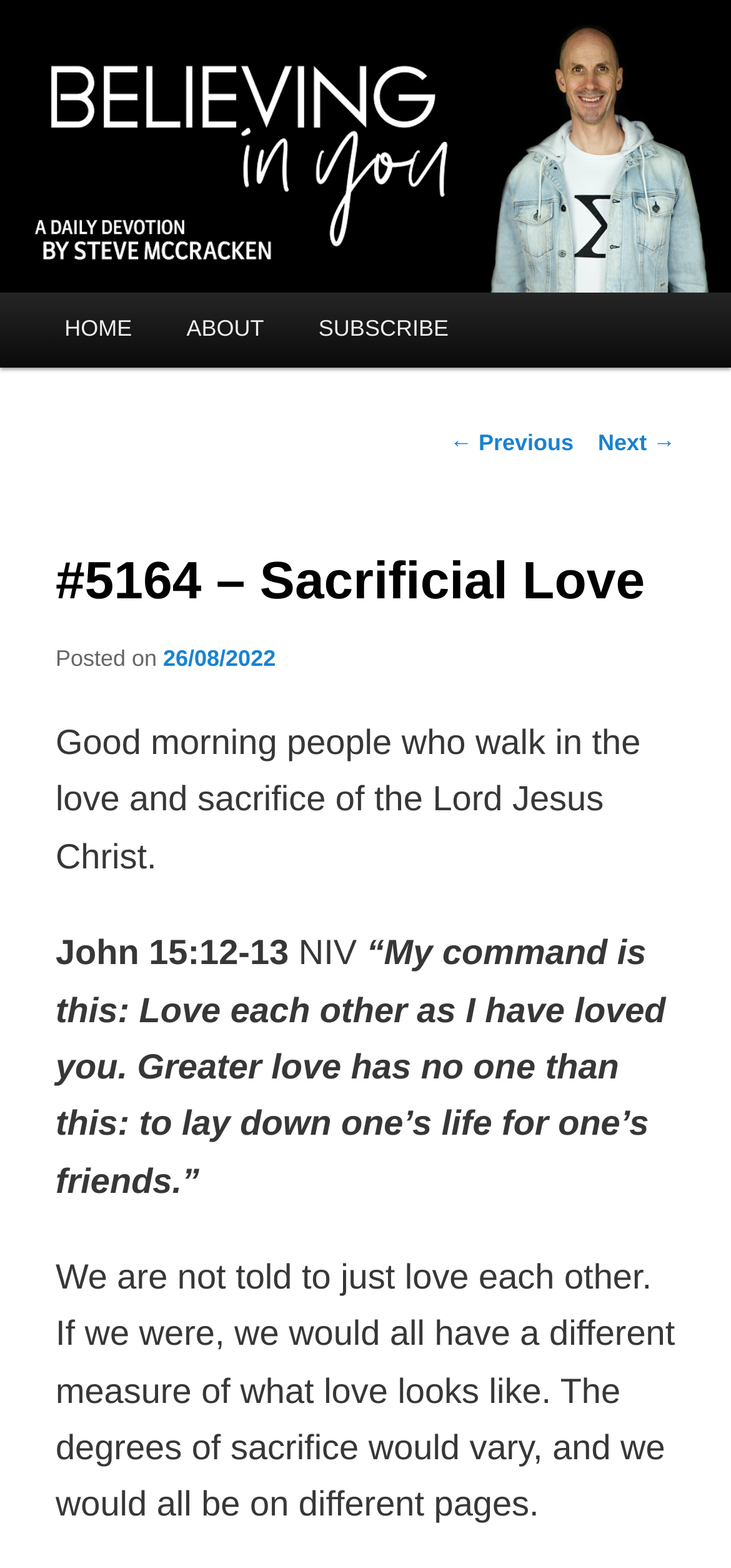What is the name of the daily devotional?
Provide an in-depth answer to the question, covering all aspects.

The name of the daily devotional can be found in the heading element 'Believing In You' which is a child of the root element, and also in the link element 'Believing In You' which is a child of the heading element.